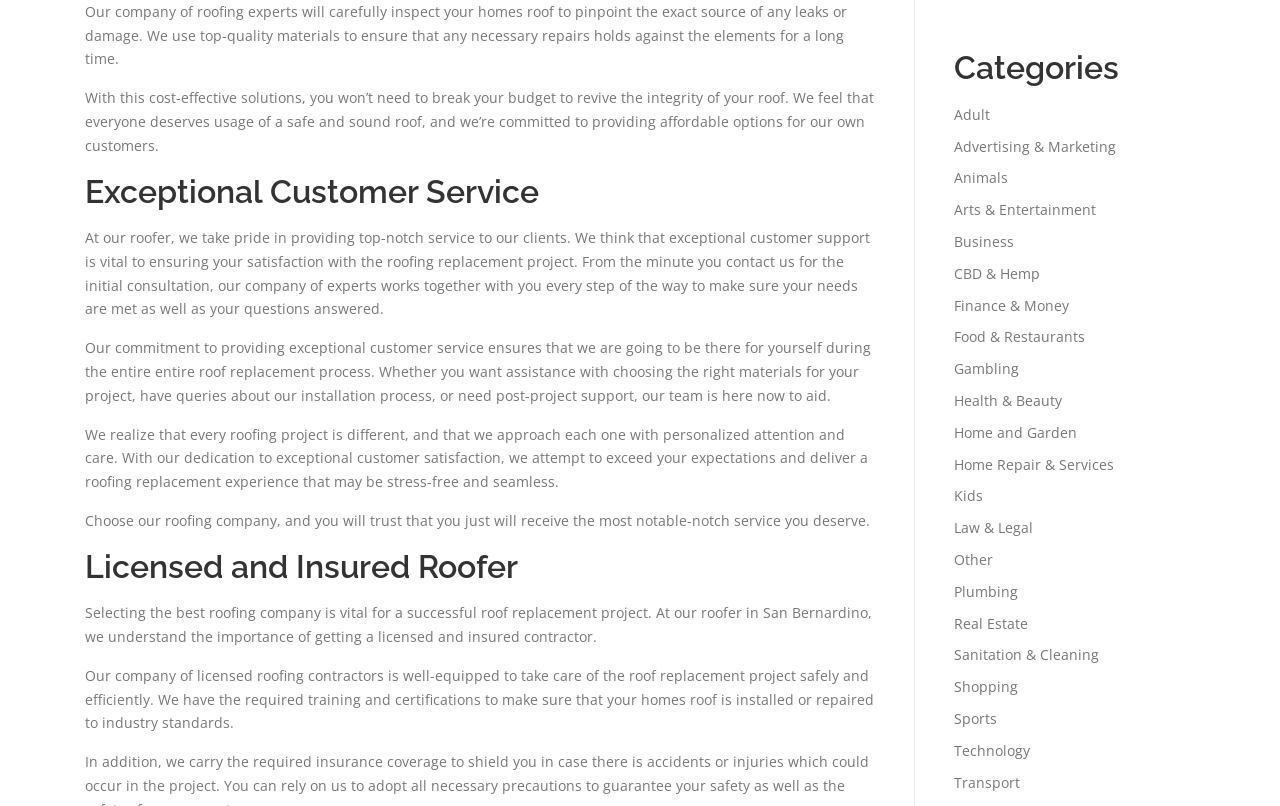Locate the UI element described as follows: "Home Repair & Services". Return the bounding box coordinates as four float numbers between 0 and 1 in the order [left, top, right, bottom].

[0.745, 0.564, 0.87, 0.588]